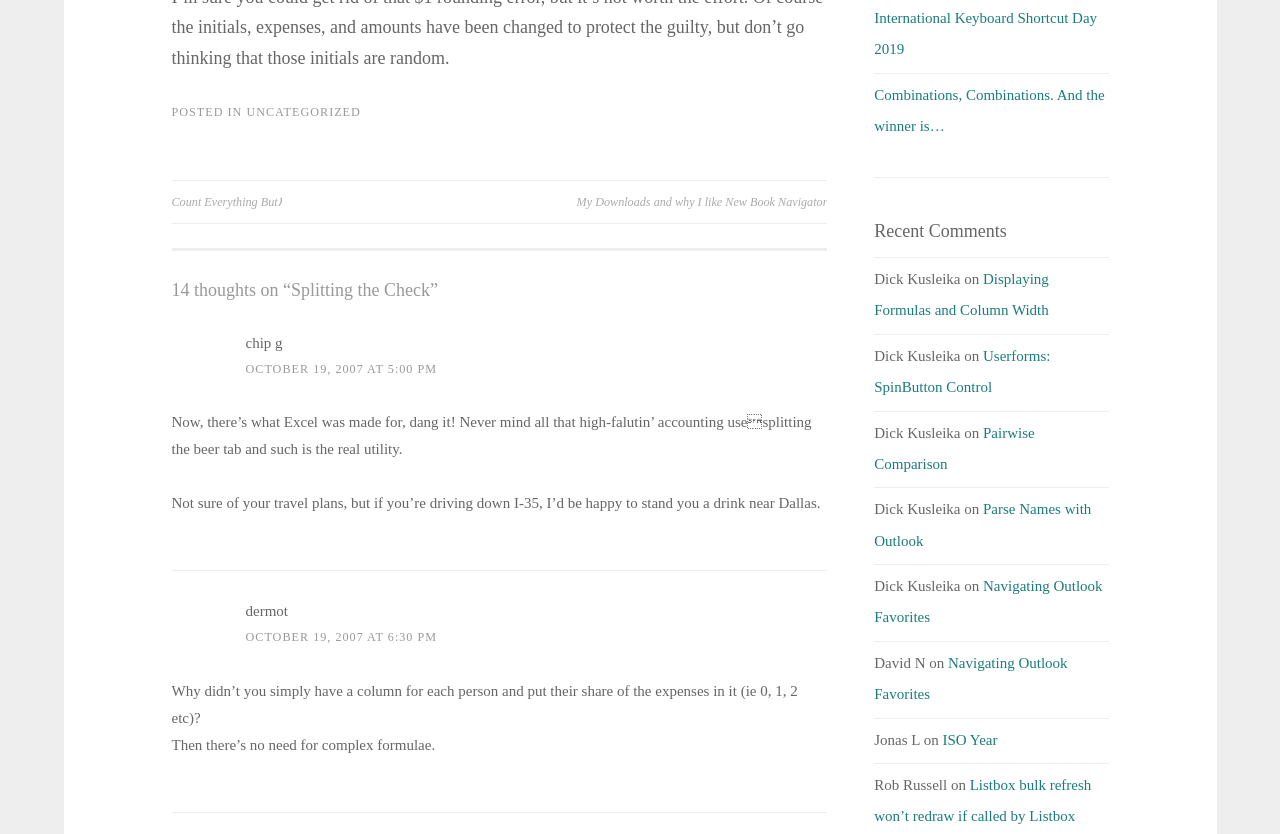Identify the bounding box coordinates necessary to click and complete the given instruction: "Click on the 'International Keyboard Shortcut Day 2019' link".

[0.683, 0.012, 0.857, 0.069]